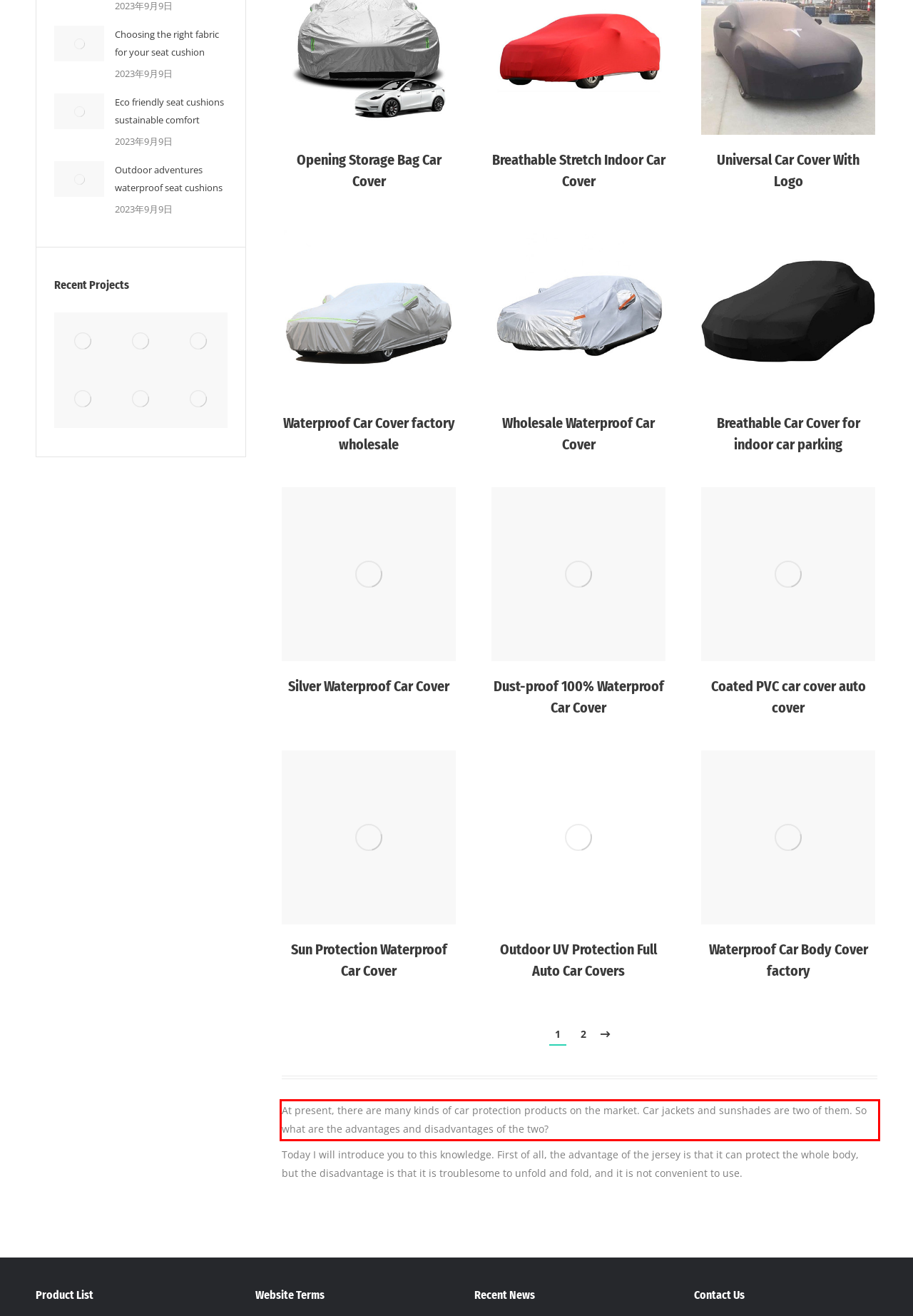Please look at the webpage screenshot and extract the text enclosed by the red bounding box.

At present, there are many kinds of car protection products on the market. Car jackets and sunshades are two of them. So what are the advantages and disadvantages of the two?